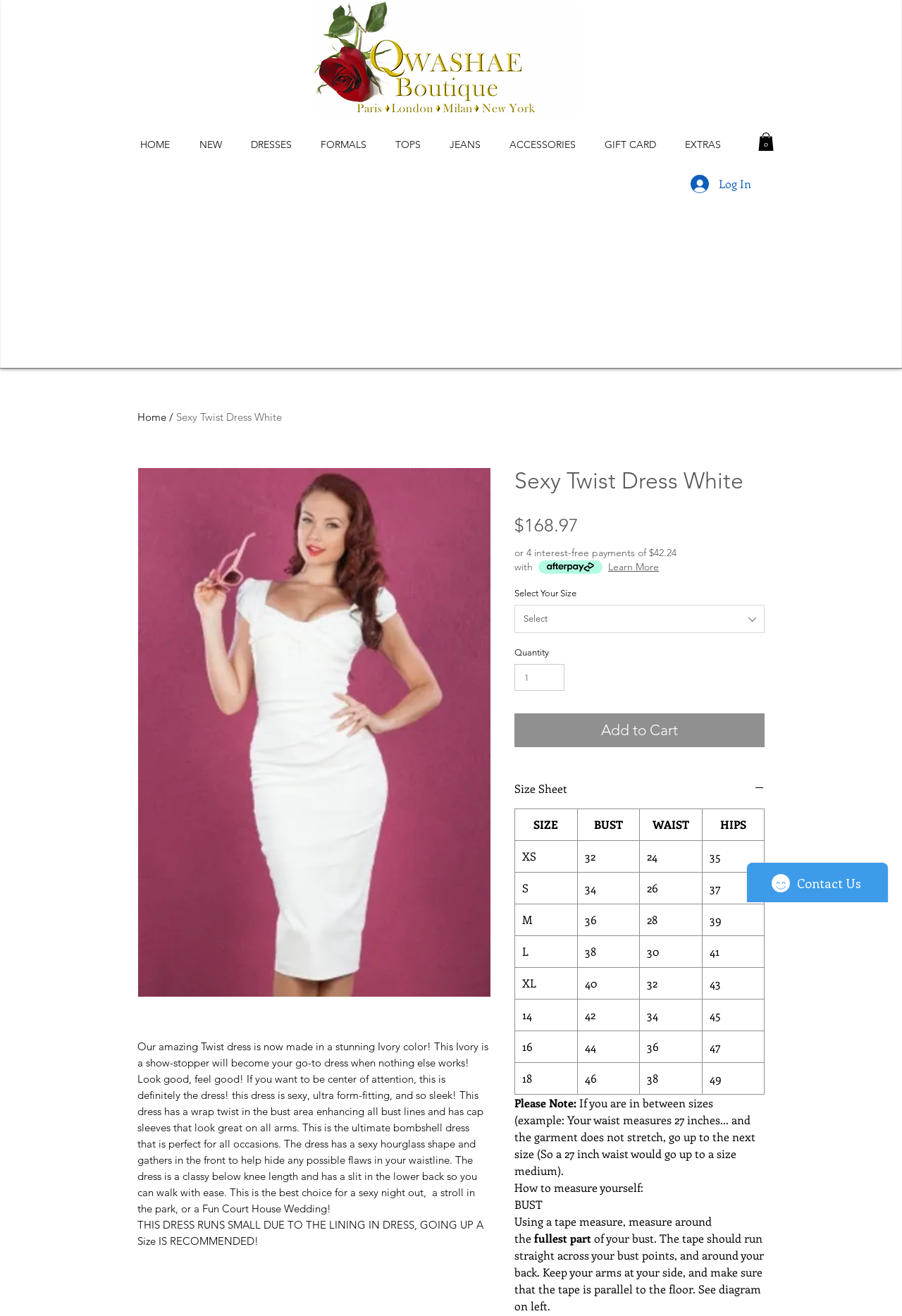Reply to the question with a brief word or phrase: What is the minimum quantity that can be purchased?

1